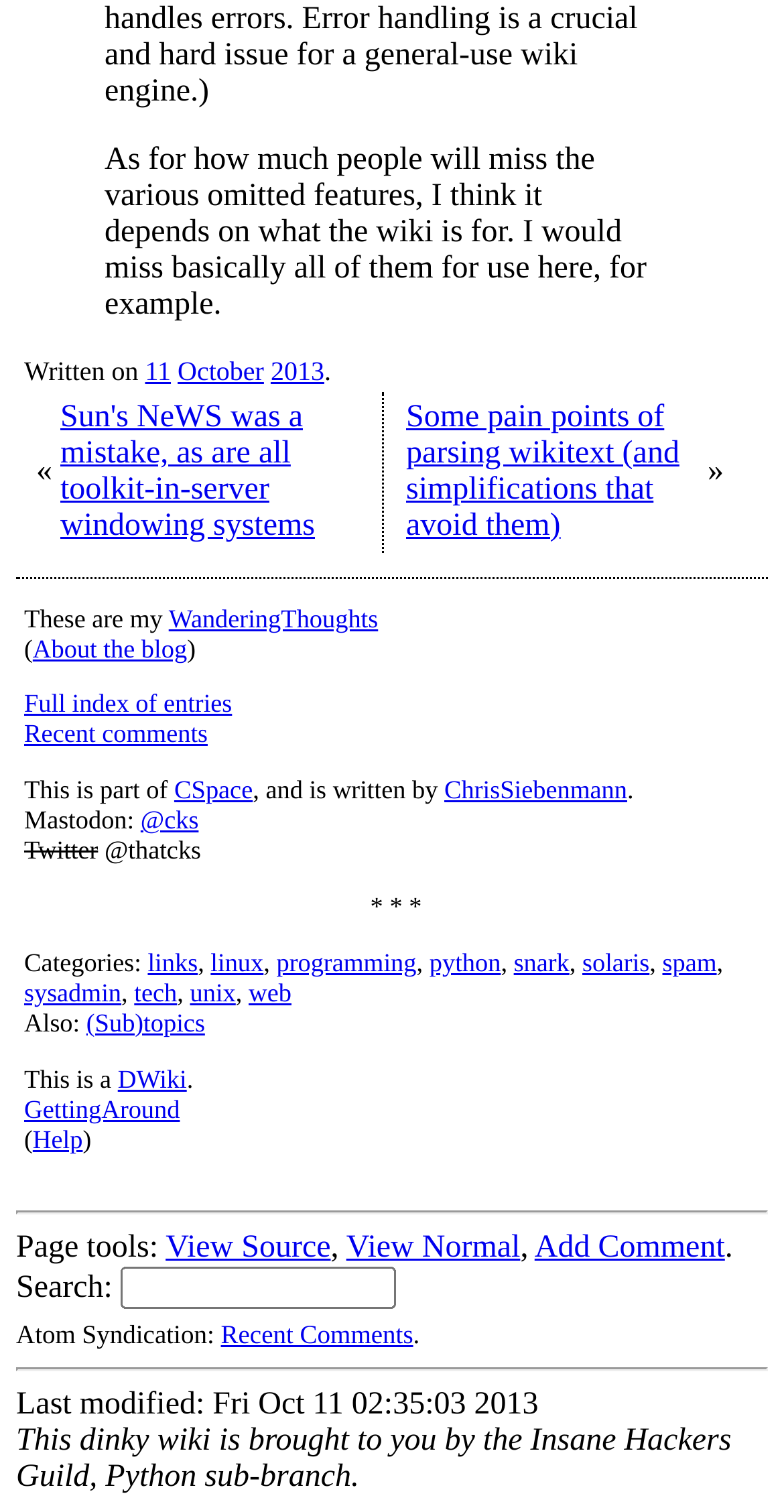Provide your answer to the question using just one word or phrase: How many categories are listed on the webpage?

9